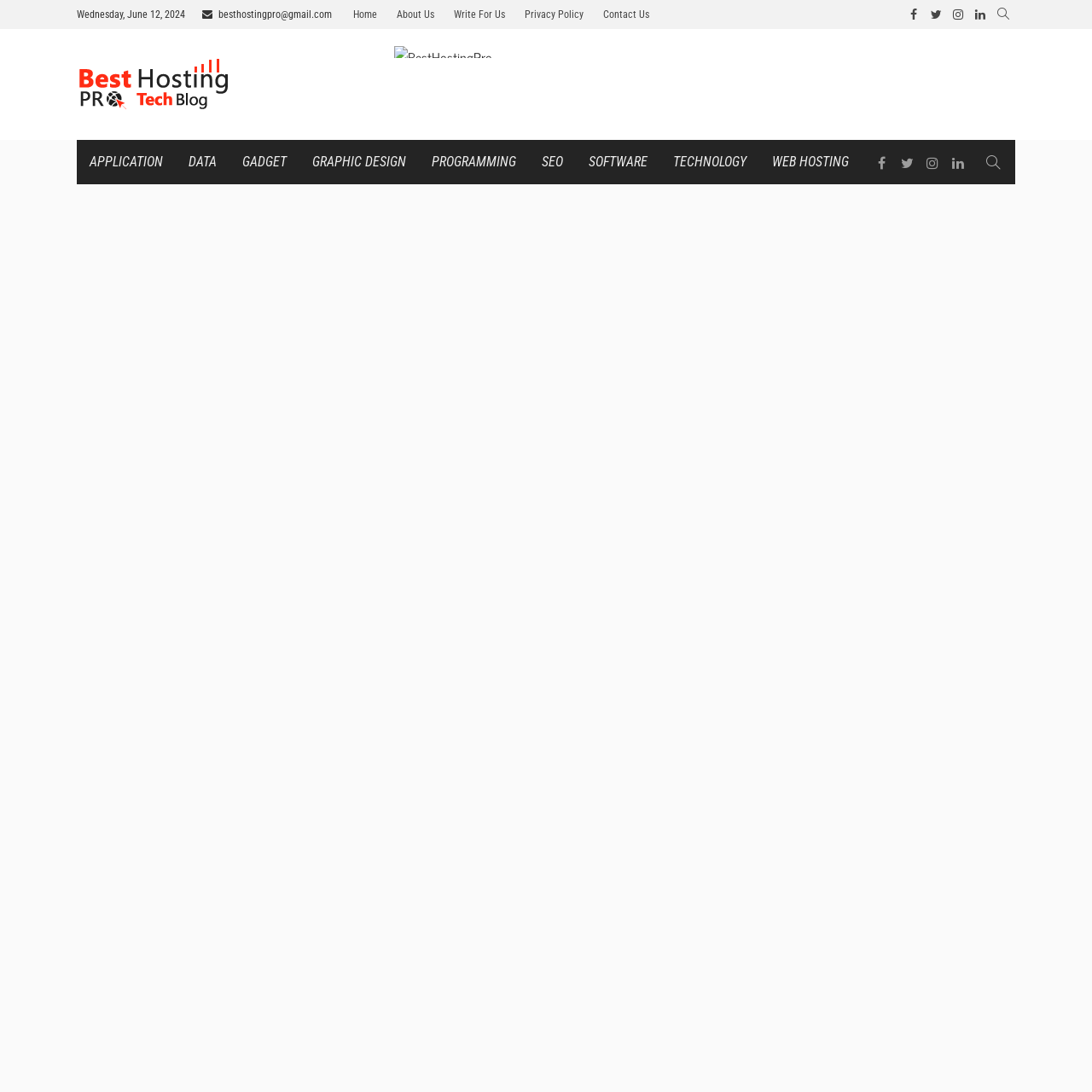Identify the bounding box coordinates of the region I need to click to complete this instruction: "Visit About Us".

[0.355, 0.0, 0.405, 0.027]